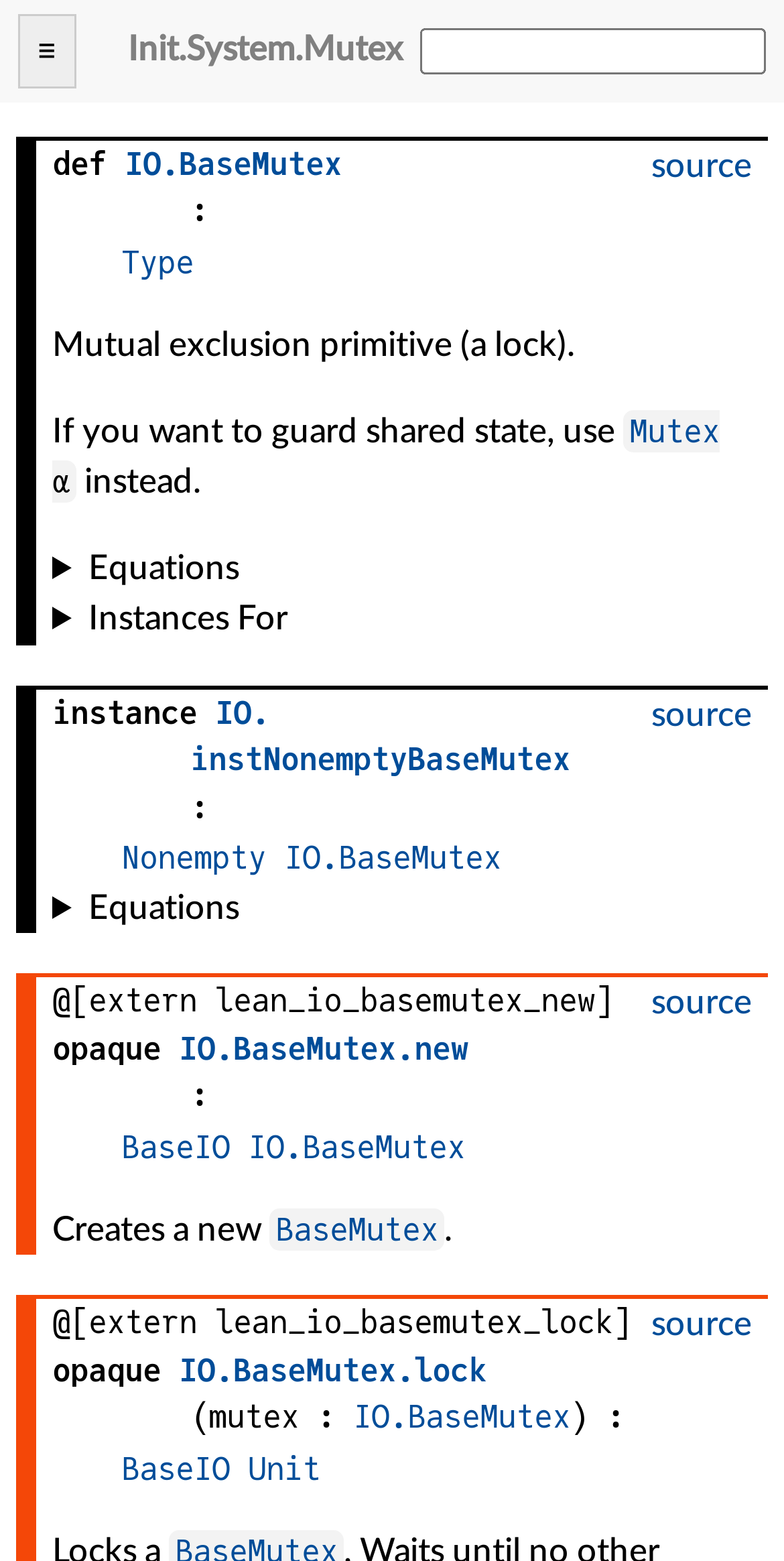Please specify the bounding box coordinates of the region to click in order to perform the following instruction: "Follow the 'IO.instNonemptyBaseMutex' link".

[0.243, 0.444, 0.728, 0.499]